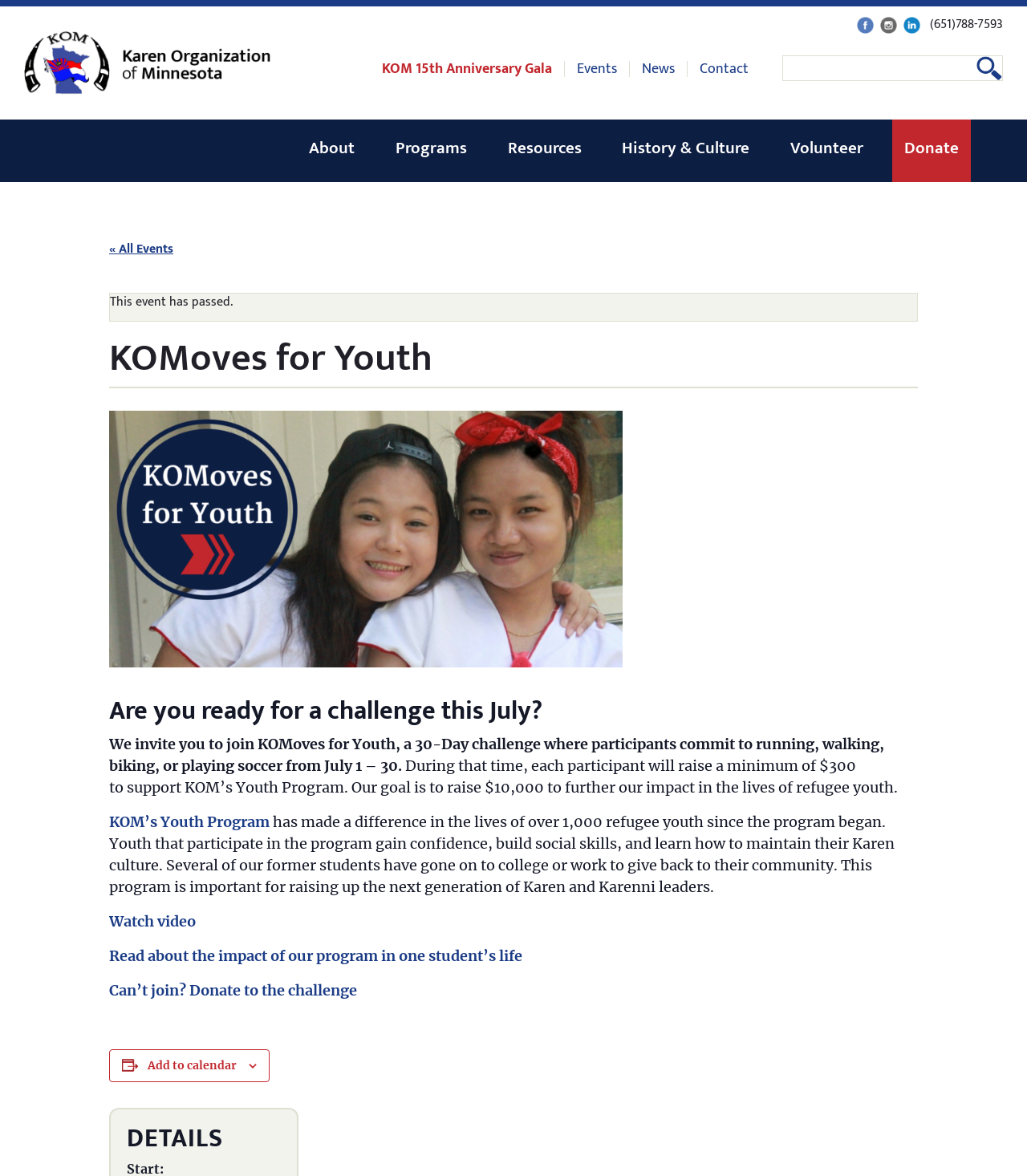What can be done if someone can’t join the challenge?
Look at the screenshot and provide an in-depth answer.

According to the webpage, if someone can’t join the challenge, they can still support the cause by donating to the challenge.